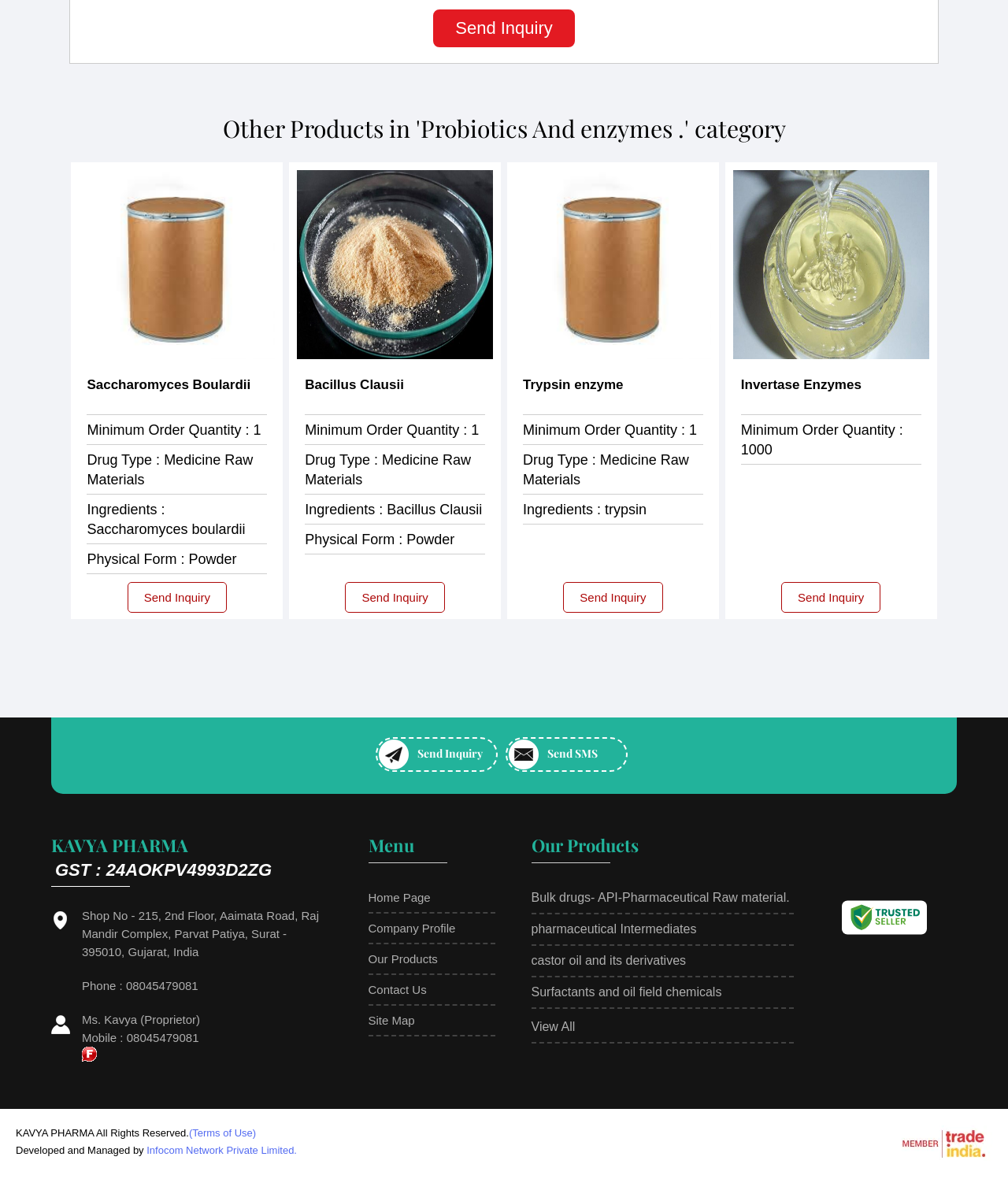Locate the bounding box coordinates of the clickable region to complete the following instruction: "Click on the 'Send Inquiry' button."

[0.43, 0.008, 0.57, 0.04]